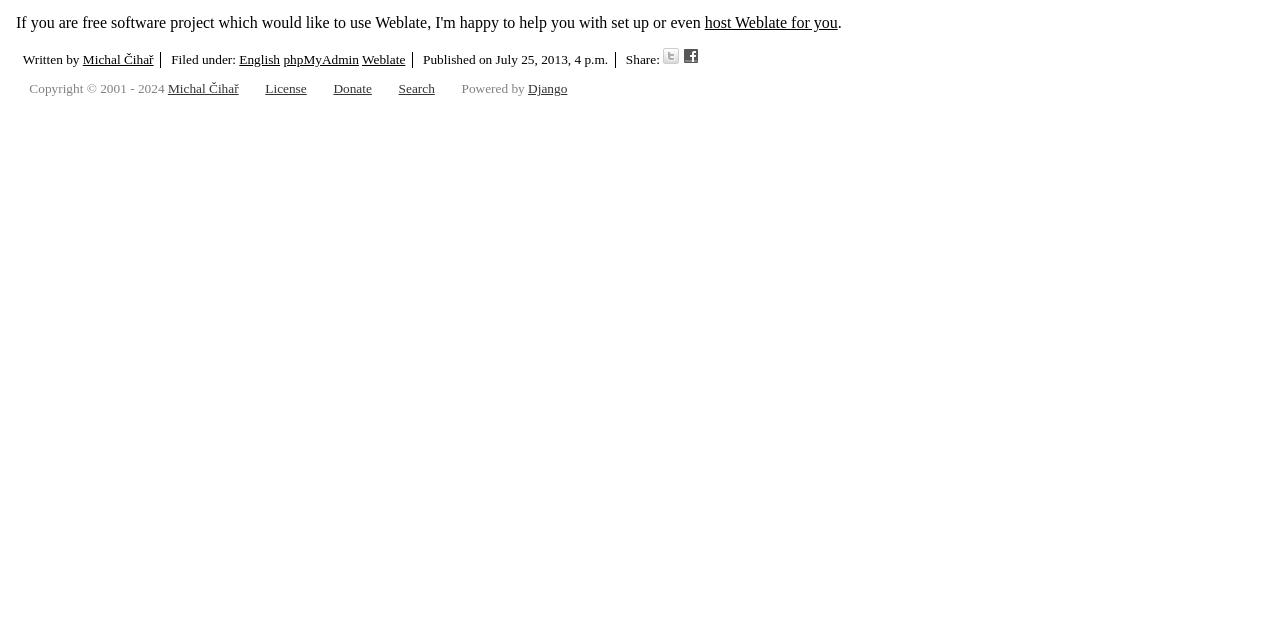Using the provided description: "Michal Čihař", find the bounding box coordinates of the corresponding UI element. The output should be four float numbers between 0 and 1, in the format [left, top, right, bottom].

[0.131, 0.127, 0.186, 0.15]